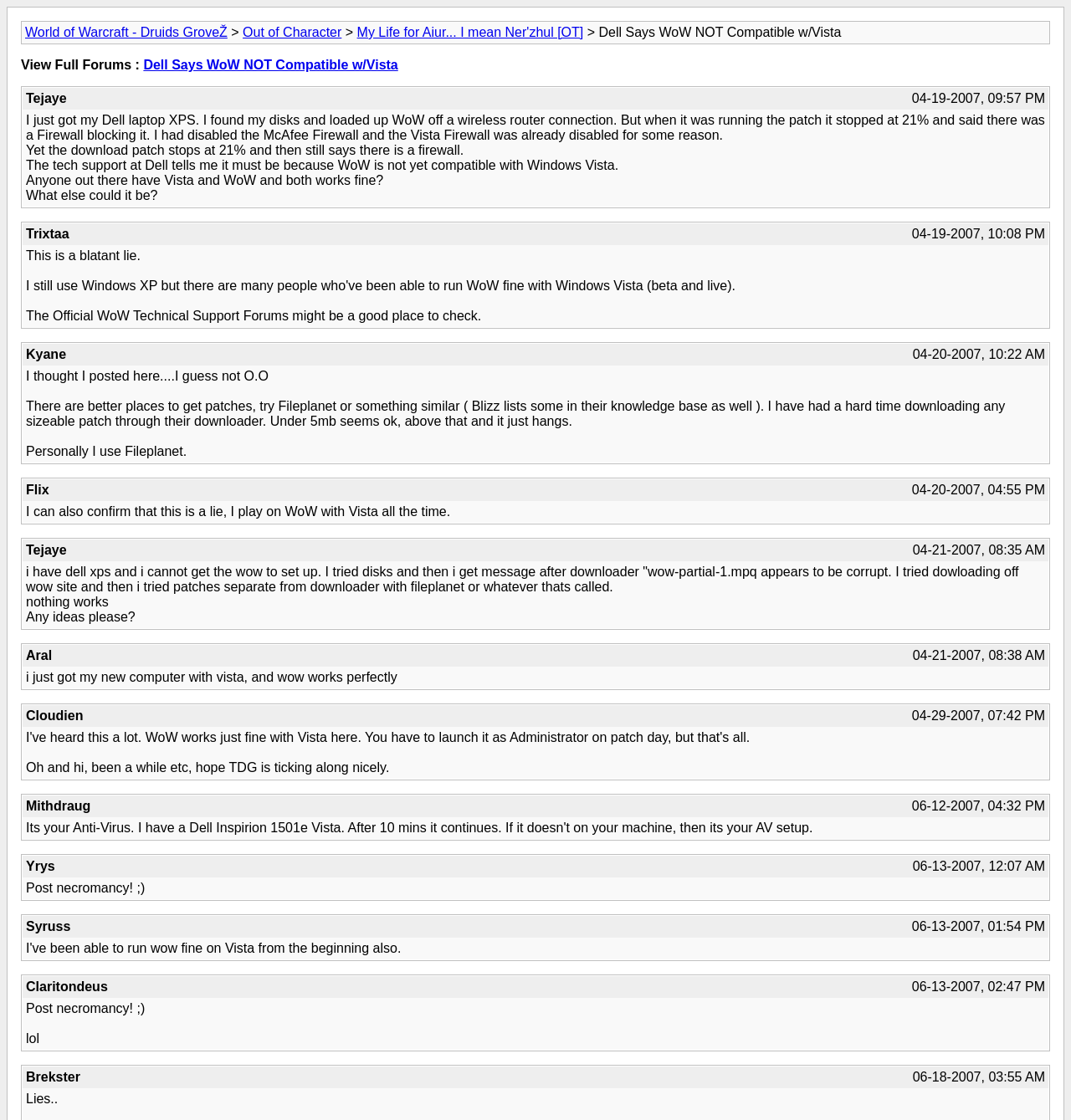Describe all significant elements and features of the webpage.

This webpage appears to be a forum discussion thread from the "Druids Grove" community, focused on World of Warcraft. The page has a title "Dell Says WoW NOT Compatible w/Vista My Life for Aiur... I mean Ner'zhul [OT]" and contains a series of posts from various users.

At the top of the page, there are several links, including "World of Warcraft - Druids GroveŽ", "Out of Character", and "My Life for Aiur... I mean Ner'zhul [OT]". Below these links, there is a section that displays the title of the thread, "Dell Says WoW NOT Compatible w/Vista", along with a "View Full Forums" link.

The main content of the page consists of a series of posts from different users, each with a username, date, and time stamp. The posts are arranged in a vertical list, with the most recent posts at the bottom. Each post contains a block of text, ranging from a few sentences to several paragraphs, discussing the topic of World of Warcraft compatibility with Windows Vista.

There are a total of 15 posts from 13 different users, with some users posting multiple times. The posts are generally short, with most containing 1-3 paragraphs of text. The discussion revolves around the issue of World of Warcraft not being compatible with Windows Vista, with some users sharing their own experiences and others offering suggestions or corrections.

Throughout the page, there are no images, but there are several instances of bold text, which appear to be usernames or emphasis on certain words. The overall layout of the page is simple, with a focus on the text-based discussion.